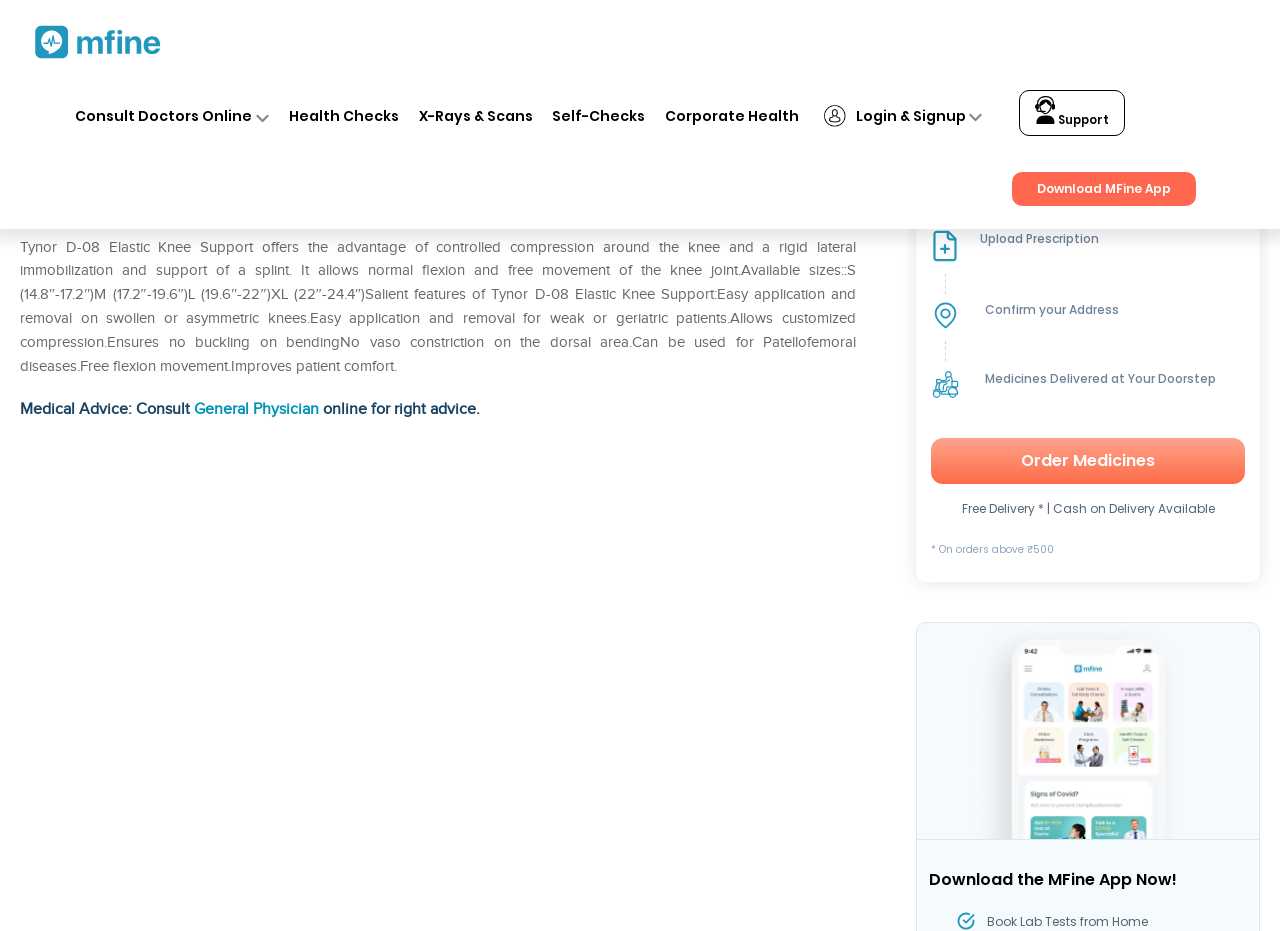What is the name of the app that can be downloaded?
Based on the image, please offer an in-depth response to the question.

The name of the app that can be downloaded can be found in the image element with the text 'MFine app image' and the heading element with the text 'Download the MFine App Now!' which are located at the bottom of the webpage.